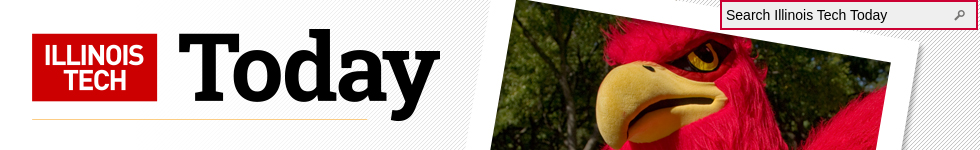Explain what is happening in the image with elaborate details.

The image prominently features the logo of "Illinois Tech Today," with bold lettering that highlights the name of the institution. Below the logo, a vibrant mascot is depicted, characterized by its striking red color and fierce expression. The background provides a lush, green setting that underscores the lively spirit of the university. To the right, a search bar prompts users to look for content within "Illinois Tech Today," making it easy for readers to navigate through articles and announcements related to the institution. This visual arrangement captures the essence of campus life and engagement at Illinois Institute of Technology.